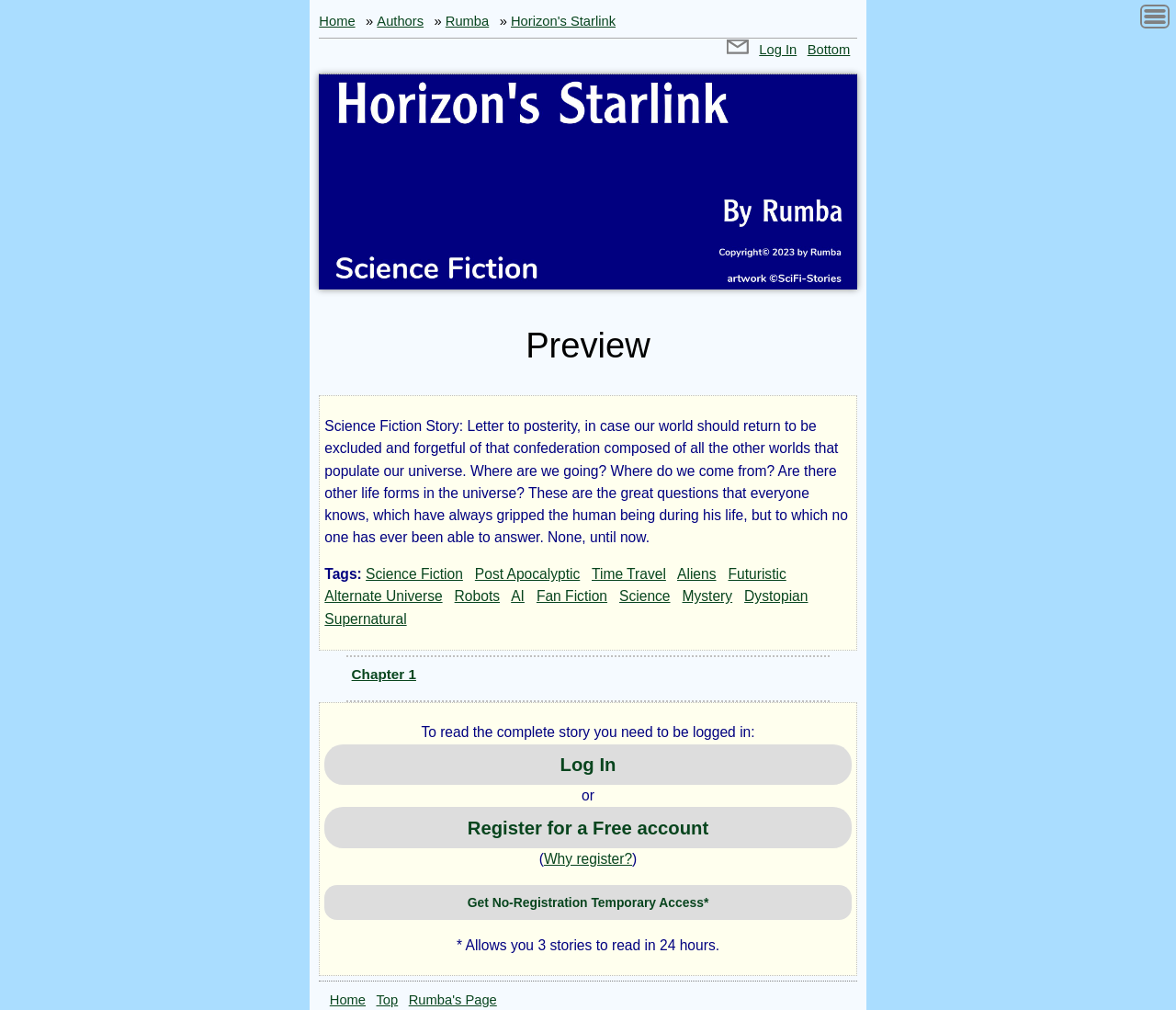Select the bounding box coordinates of the element I need to click to carry out the following instruction: "View settings and navigation".

[0.969, 0.002, 0.994, 0.038]